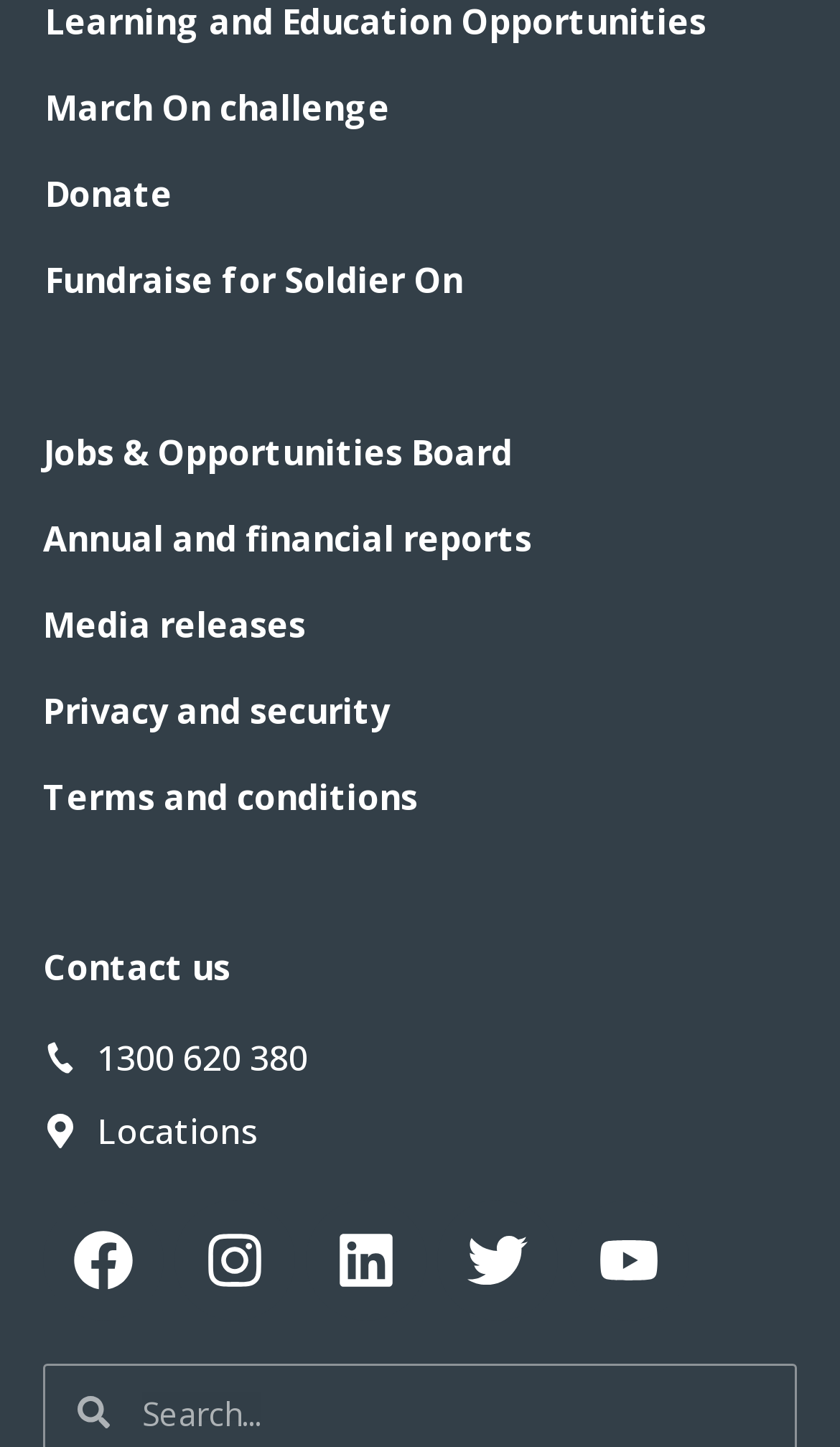Can you specify the bounding box coordinates for the region that should be clicked to fulfill this instruction: "Contact us".

[0.051, 0.655, 0.949, 0.683]